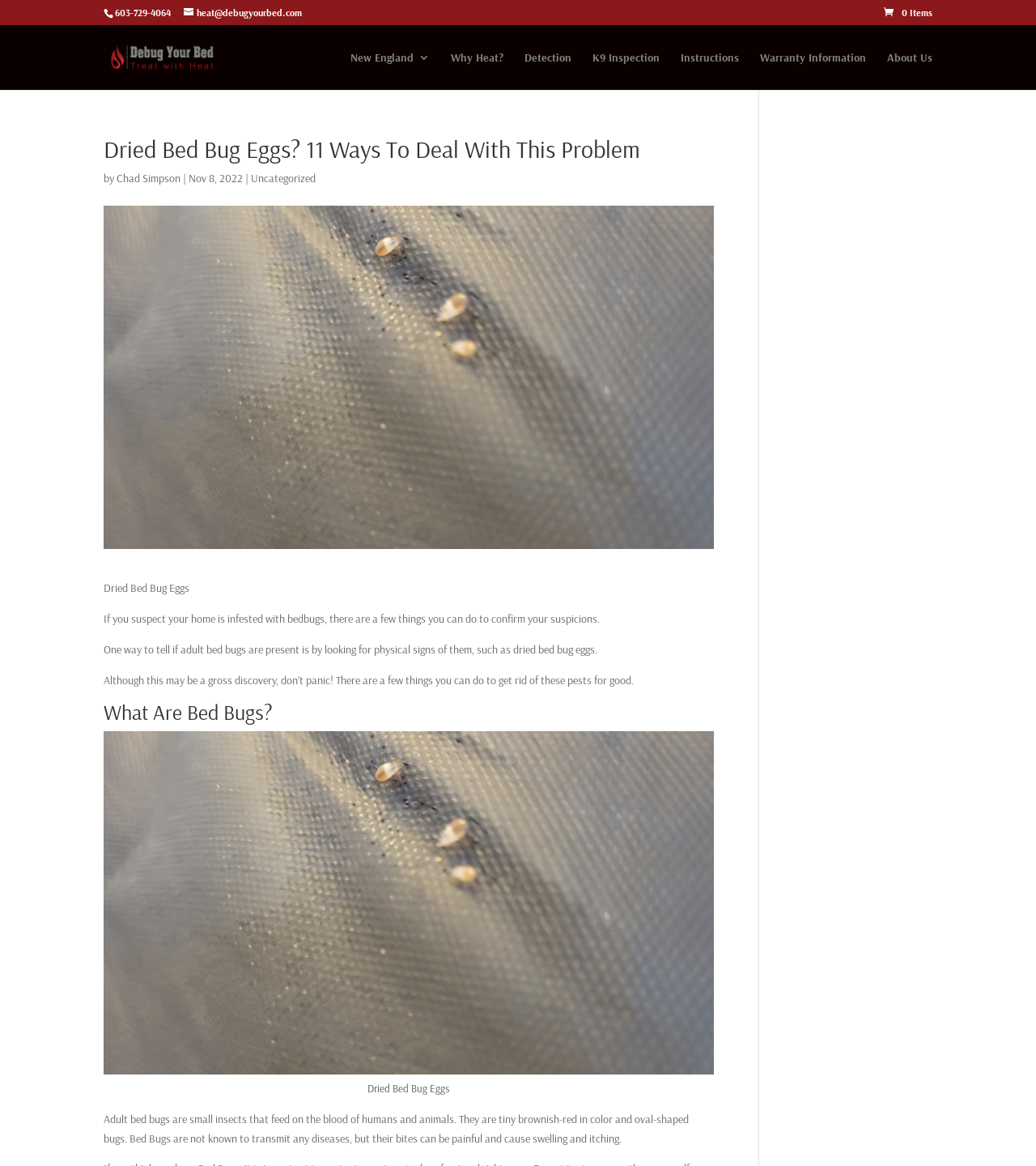Please identify the bounding box coordinates of the element I should click to complete this instruction: 'Learn about K9 Inspection'. The coordinates should be given as four float numbers between 0 and 1, like this: [left, top, right, bottom].

[0.572, 0.044, 0.637, 0.077]